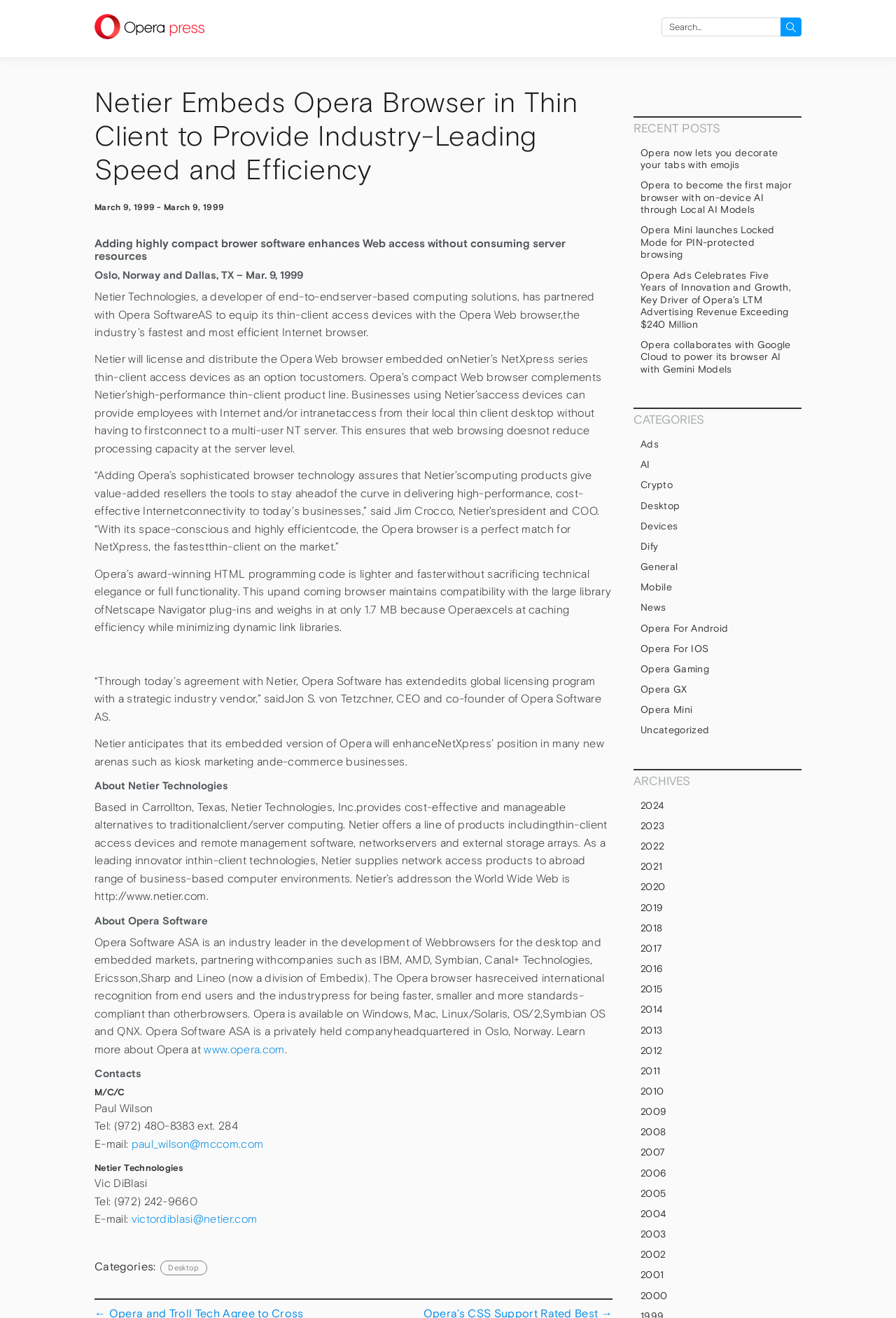Please determine and provide the text content of the webpage's heading.

Netier Embeds Opera Browser in Thin Client to Provide Industry-Leading Speed and Efficiency